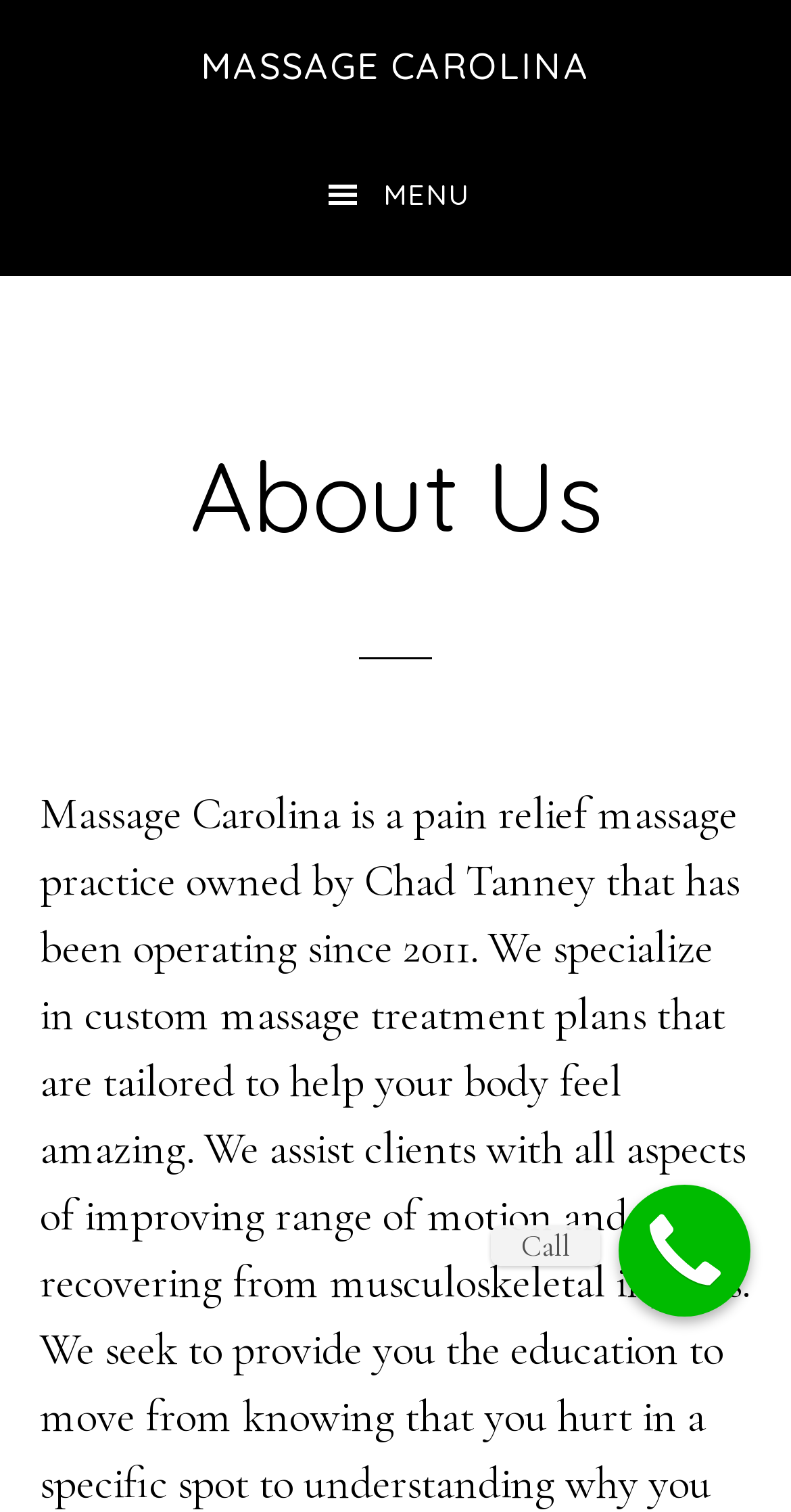Specify the bounding box coordinates (top-left x, top-left y, bottom-right x, bottom-right y) of the UI element in the screenshot that matches this description: Massage Carolina

[0.254, 0.028, 0.746, 0.059]